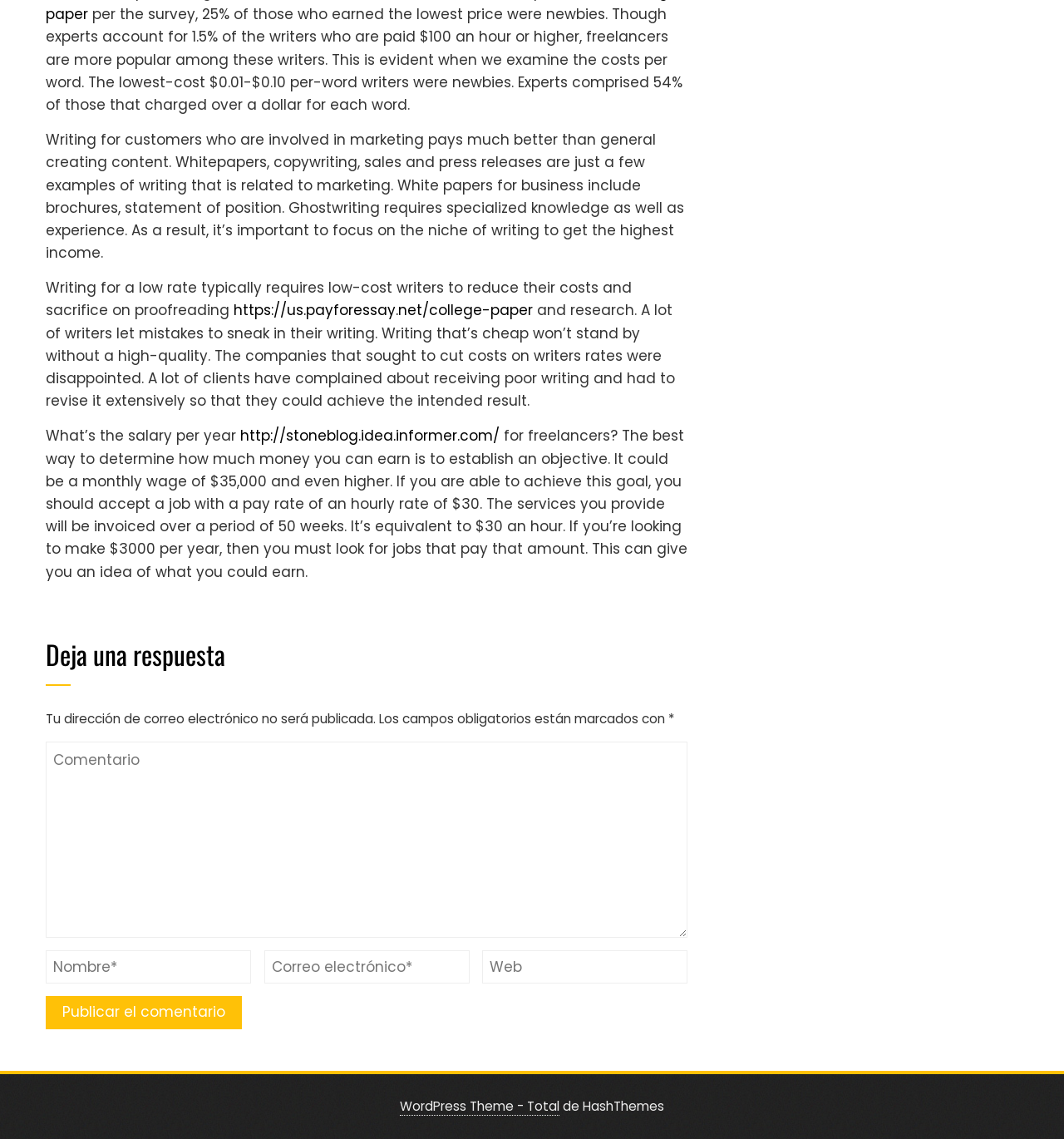What is the purpose of the 'Publicar el comentario' button?
Please respond to the question with a detailed and informative answer.

The button 'Publicar el comentario' is located below the comment form, which includes fields for name, email, and website. The purpose of this button is to submit the comment and make it publicly visible.